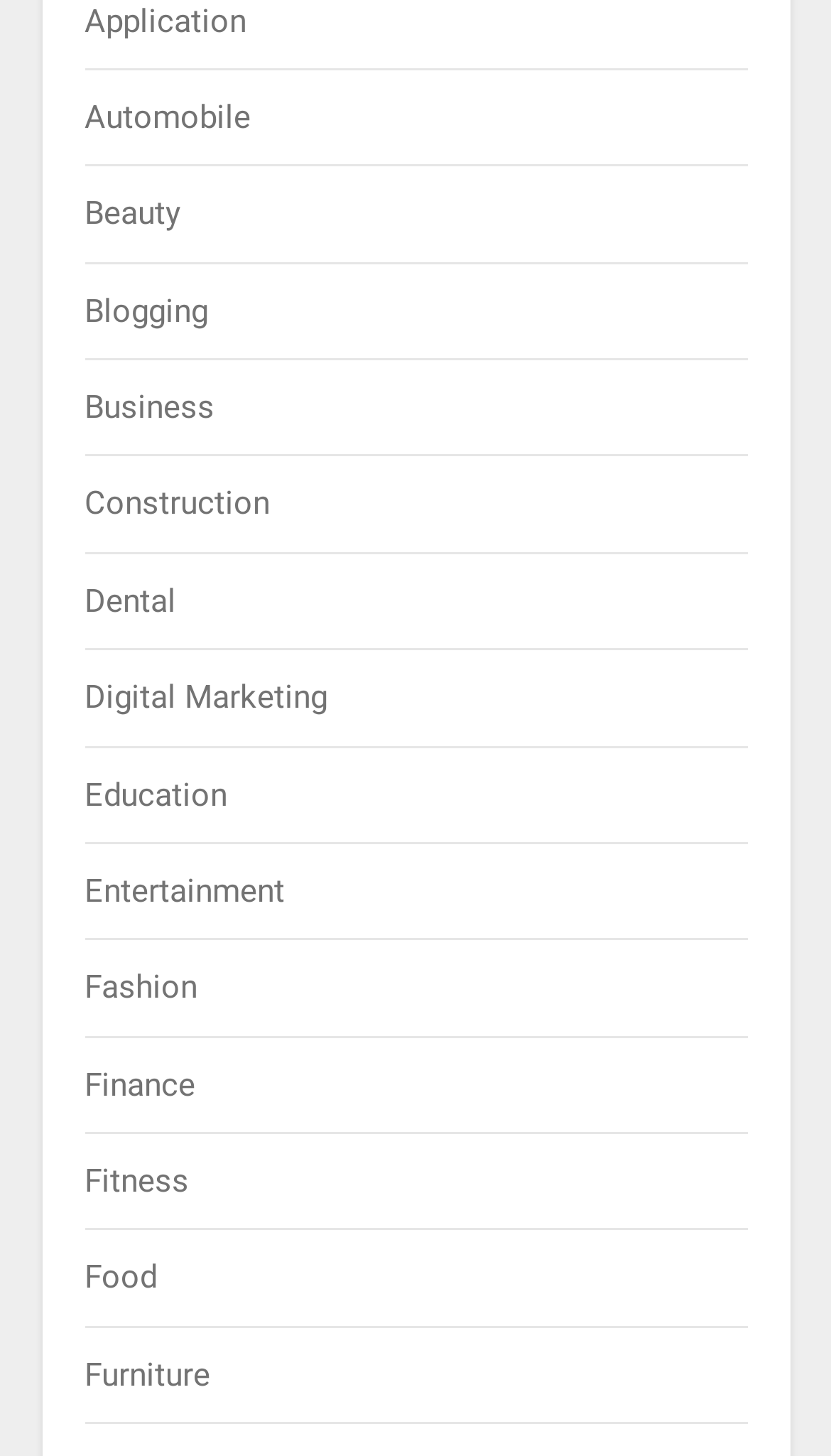Are the categories listed in alphabetical order?
Please provide a single word or phrase as your answer based on the screenshot.

Yes